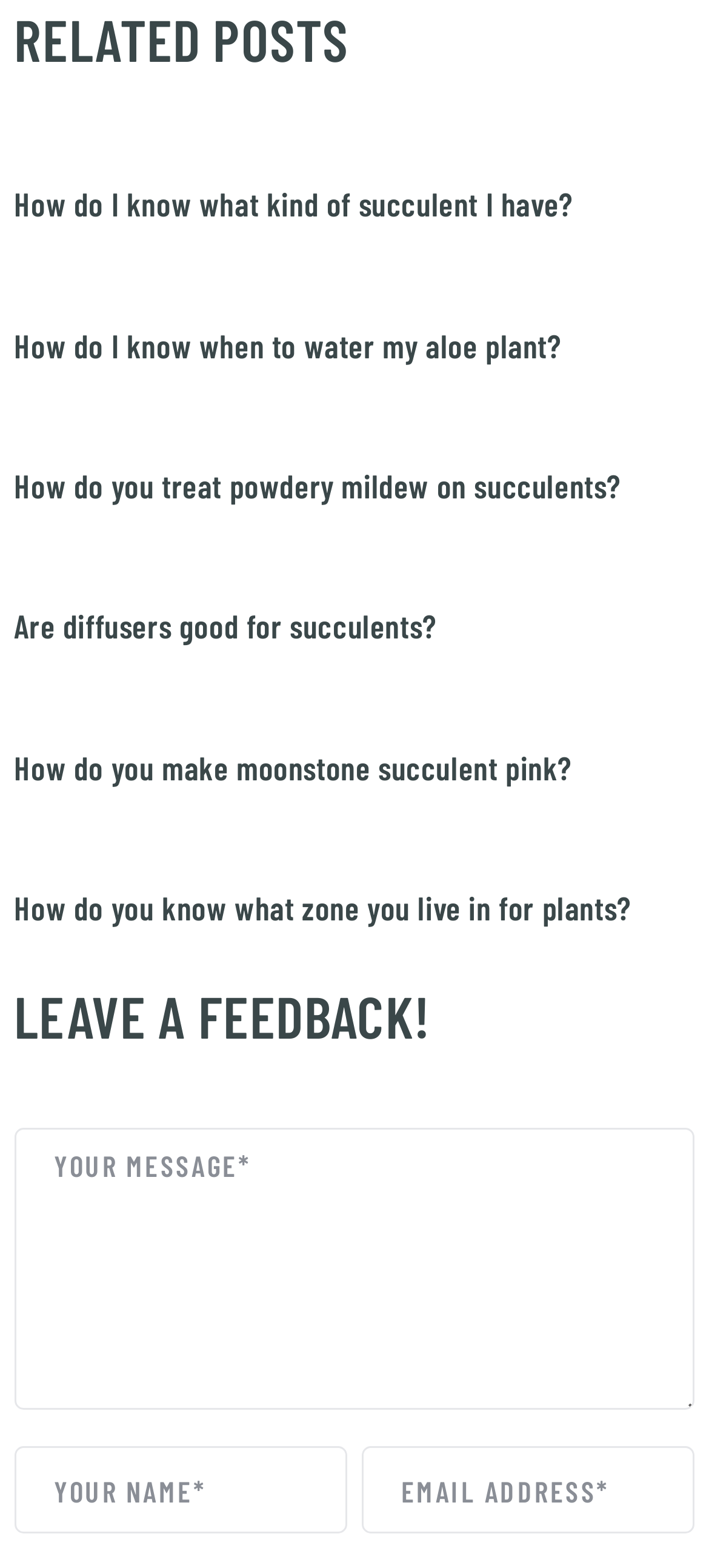How many related posts are listed on the webpage?
We need a detailed and exhaustive answer to the question. Please elaborate.

The webpage contains 6 article sections, each with a heading and a link, which suggests that there are 6 related posts listed on the webpage.